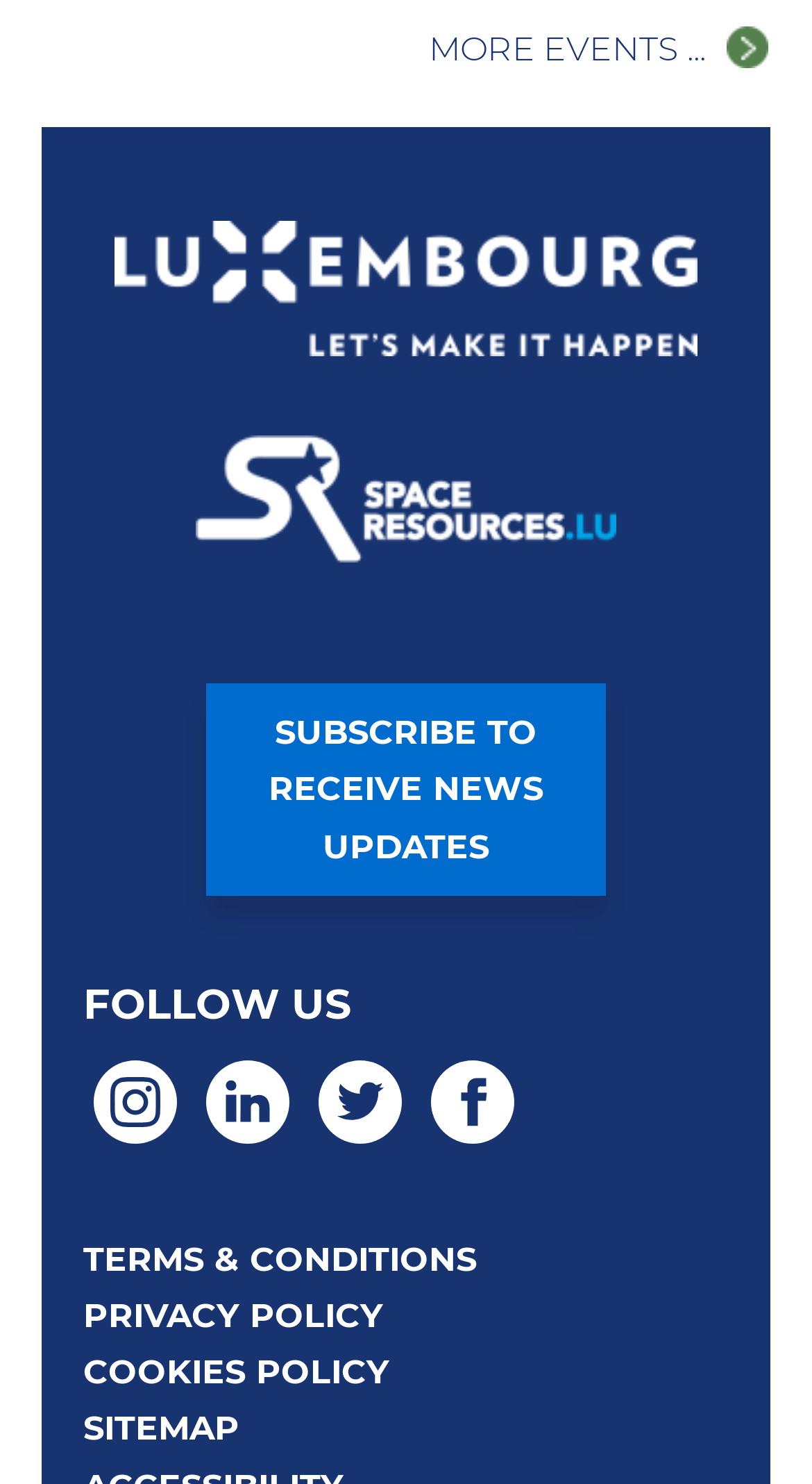Find and specify the bounding box coordinates that correspond to the clickable region for the instruction: "Subscribe to receive news updates".

[0.254, 0.461, 0.746, 0.603]